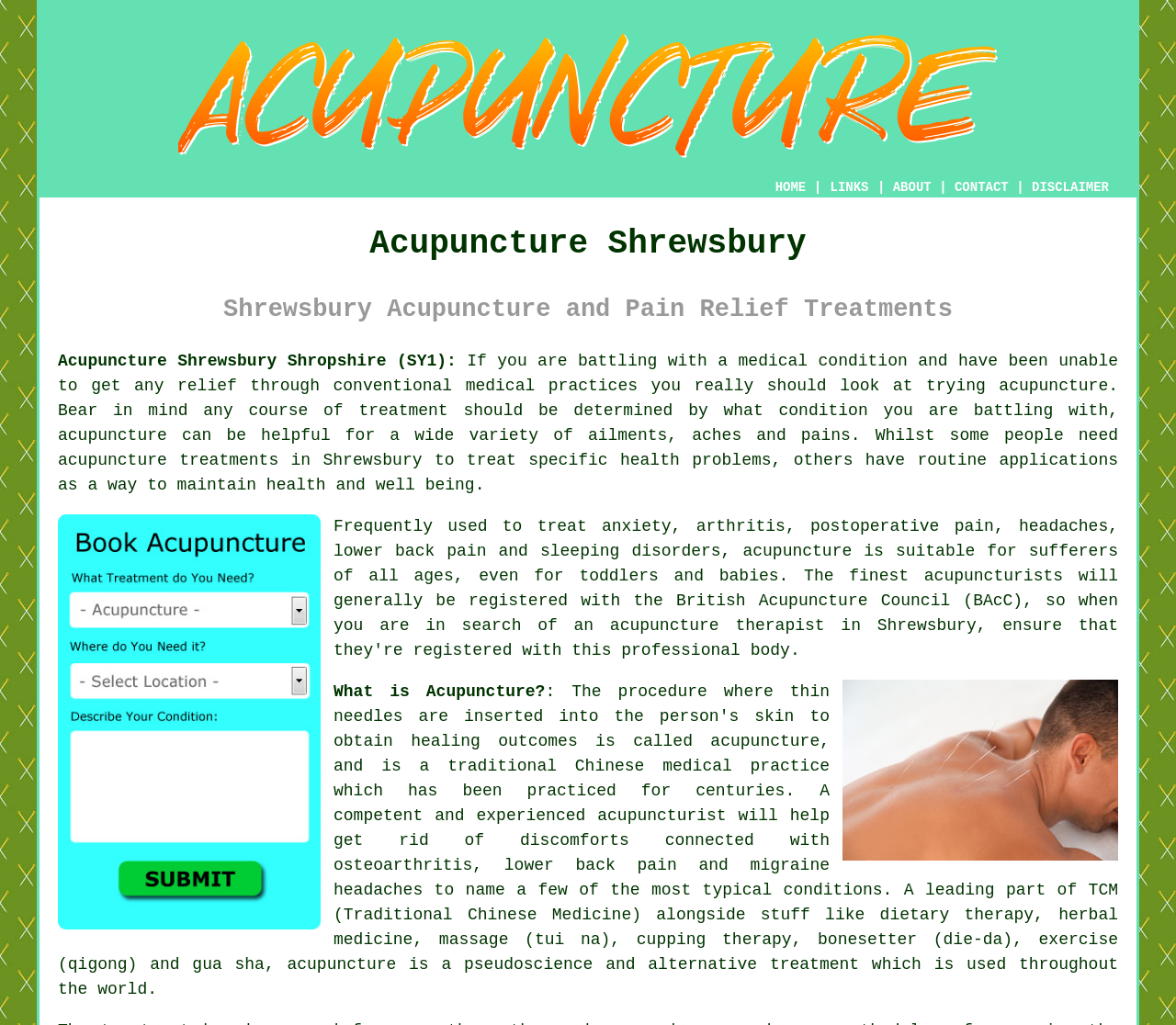Please identify the bounding box coordinates of the element that needs to be clicked to execute the following command: "Click the ABOUT link". Provide the bounding box using four float numbers between 0 and 1, formatted as [left, top, right, bottom].

[0.759, 0.176, 0.792, 0.19]